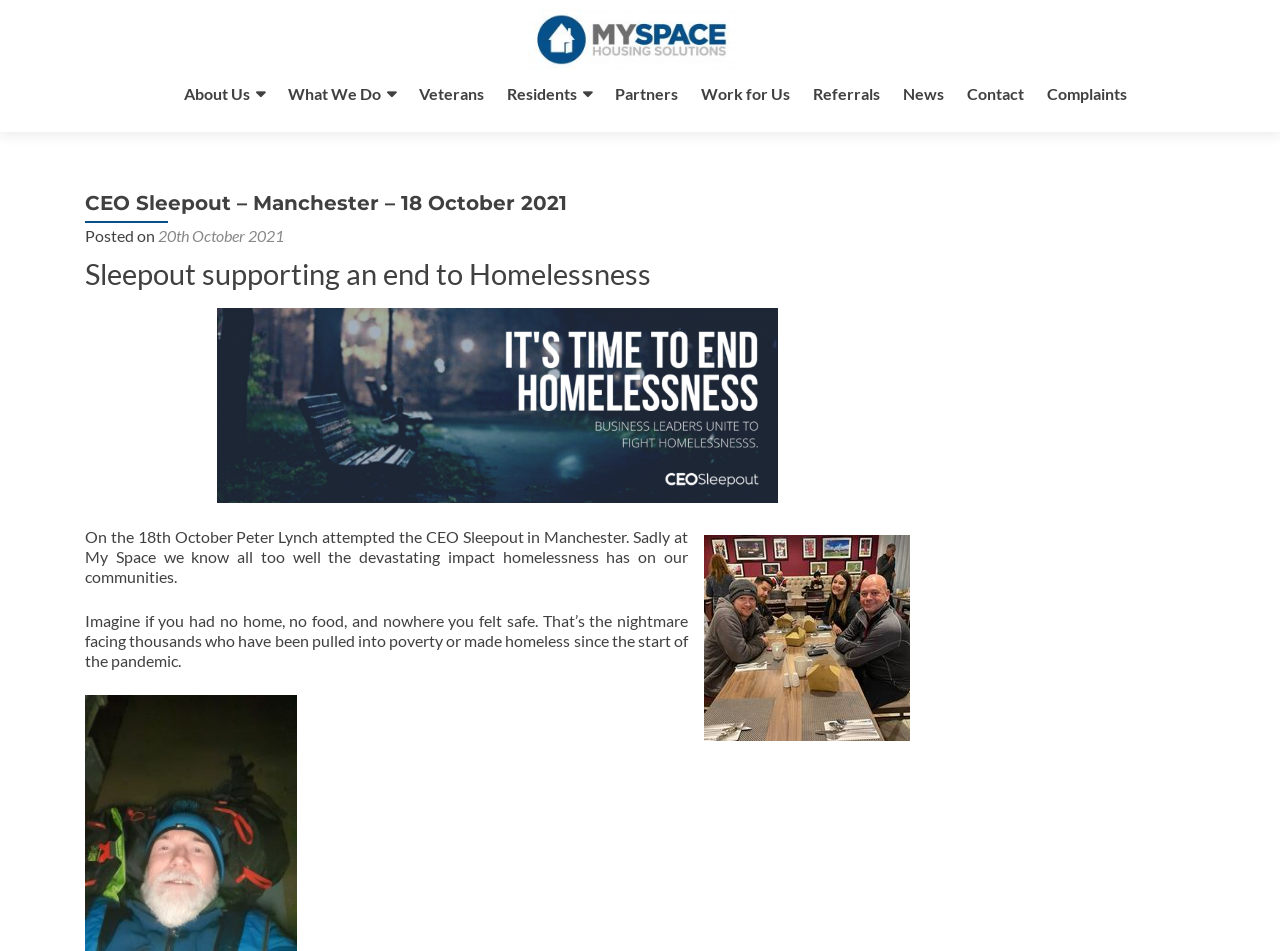What is the event described on this webpage?
Based on the image, give a one-word or short phrase answer.

CEO Sleepout